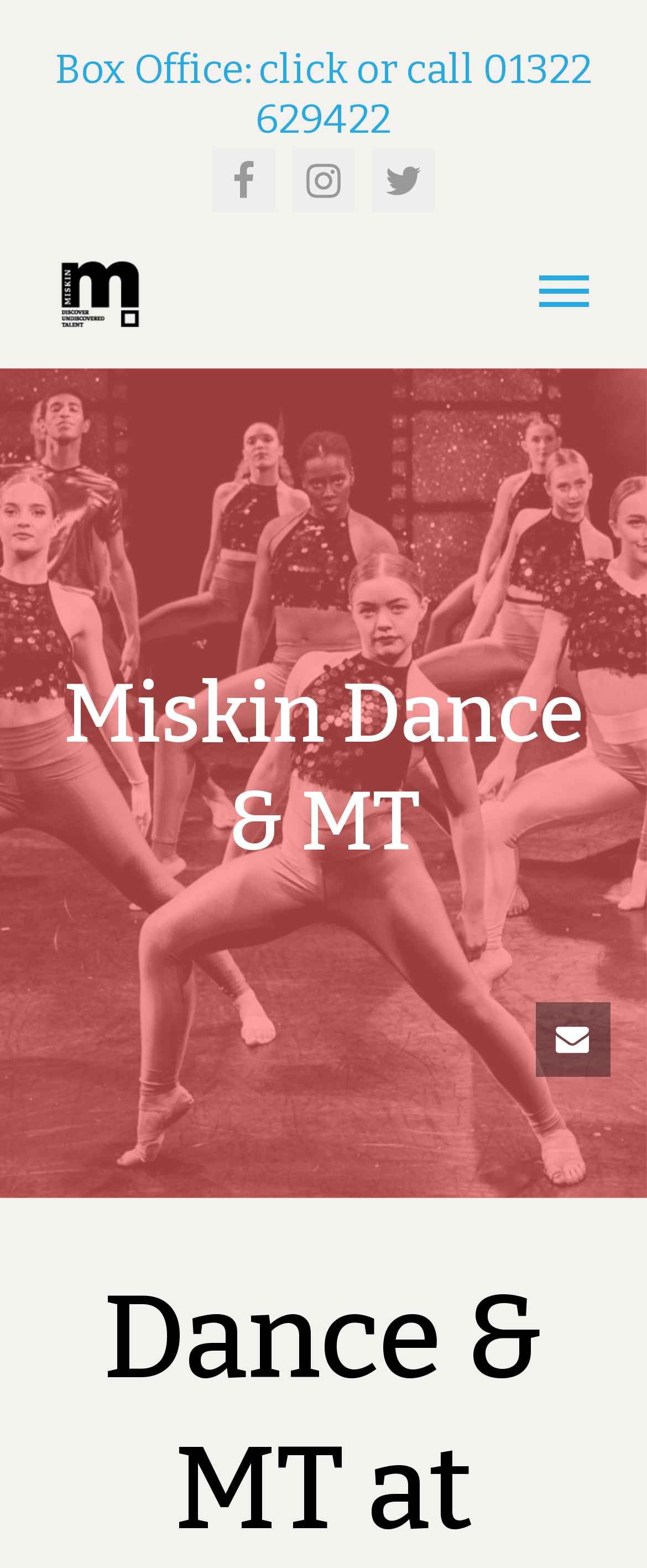What is the phone number for the box office?
Utilize the image to construct a detailed and well-explained answer.

The phone number for the box office can be found in the link at the top of the page, which says 'Box Office: click or call 01322 629422'.